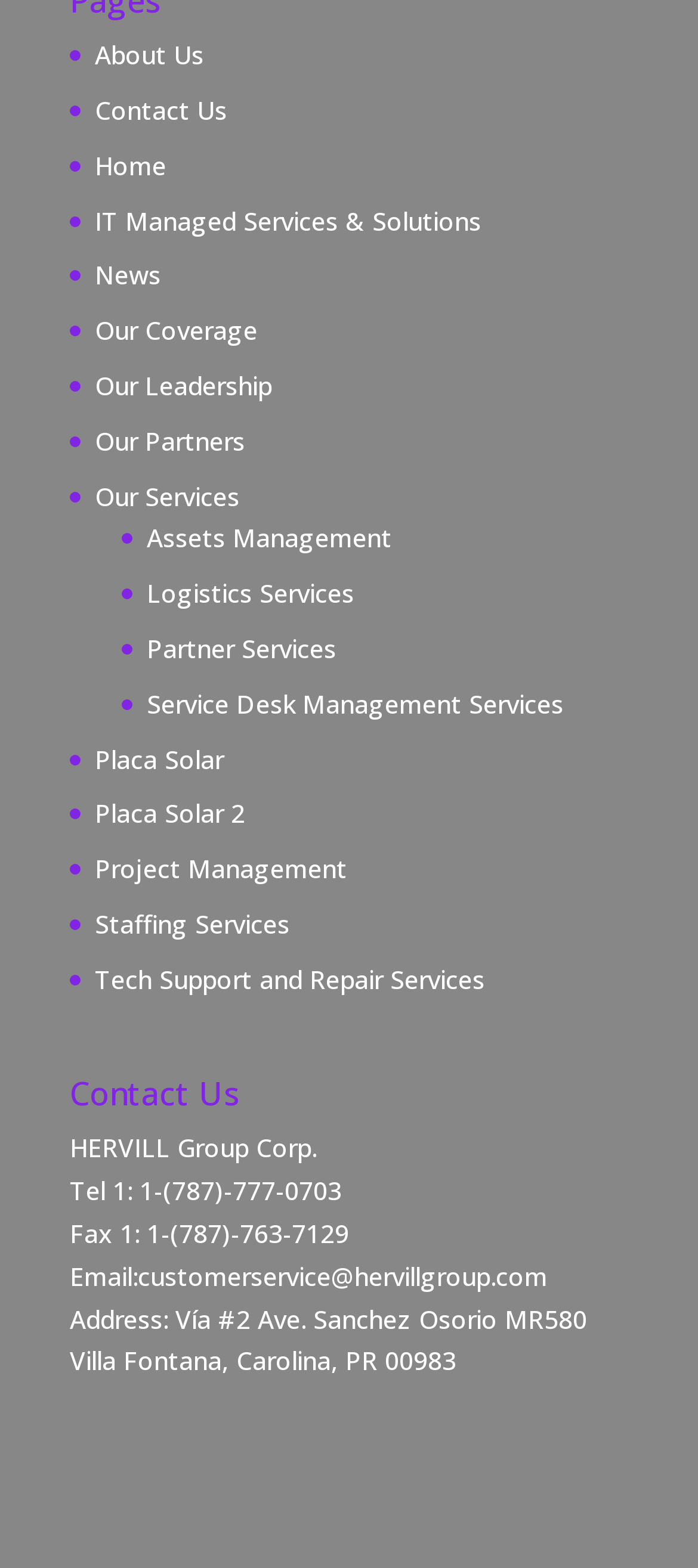Please identify the bounding box coordinates of the region to click in order to complete the given instruction: "Click on About Us". The coordinates should be four float numbers between 0 and 1, i.e., [left, top, right, bottom].

[0.136, 0.024, 0.292, 0.046]